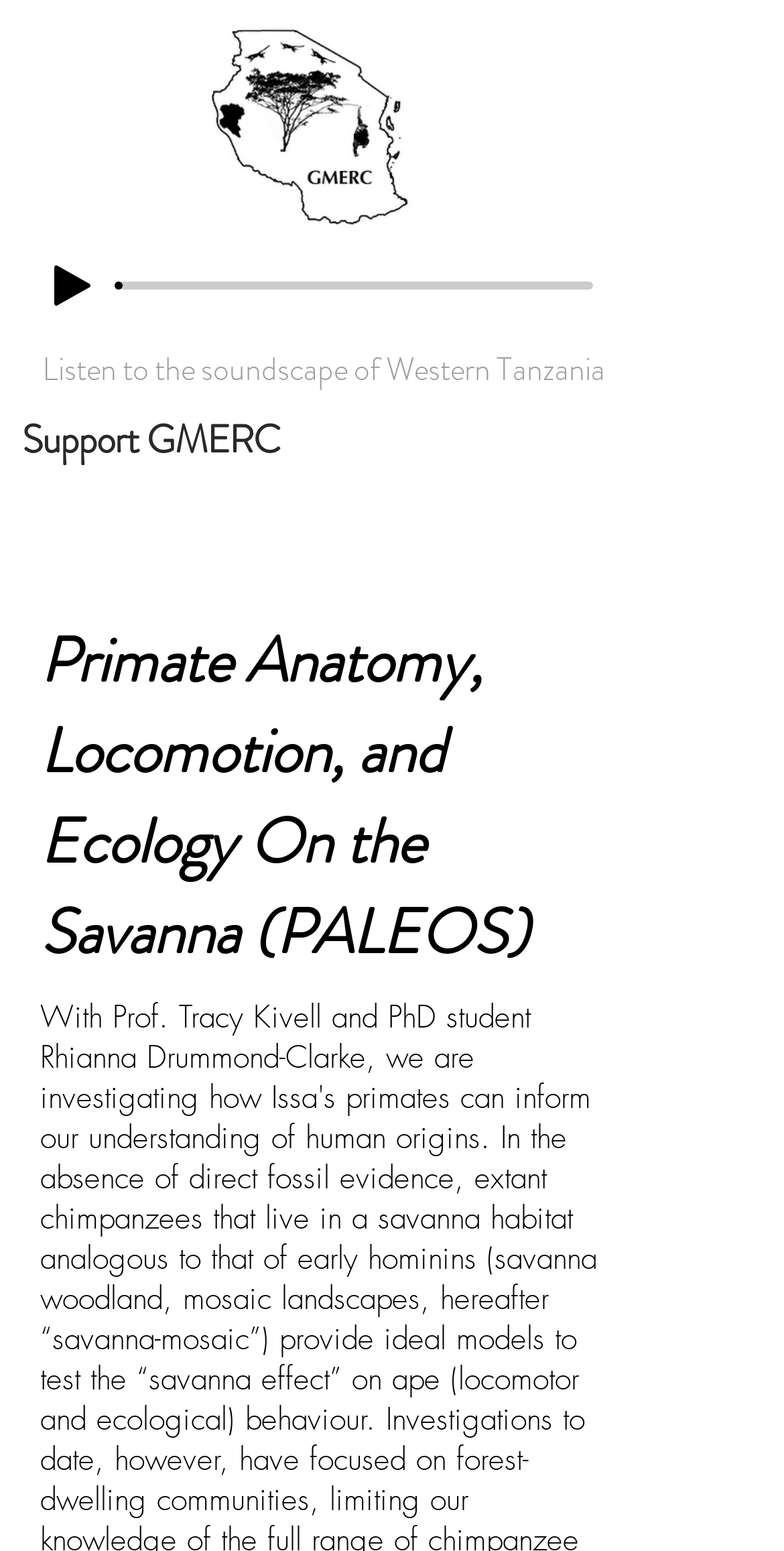Identify and provide the title of the webpage.

Primate Anatomy, Locomotion, and Ecology On the Savanna (PALEOS)